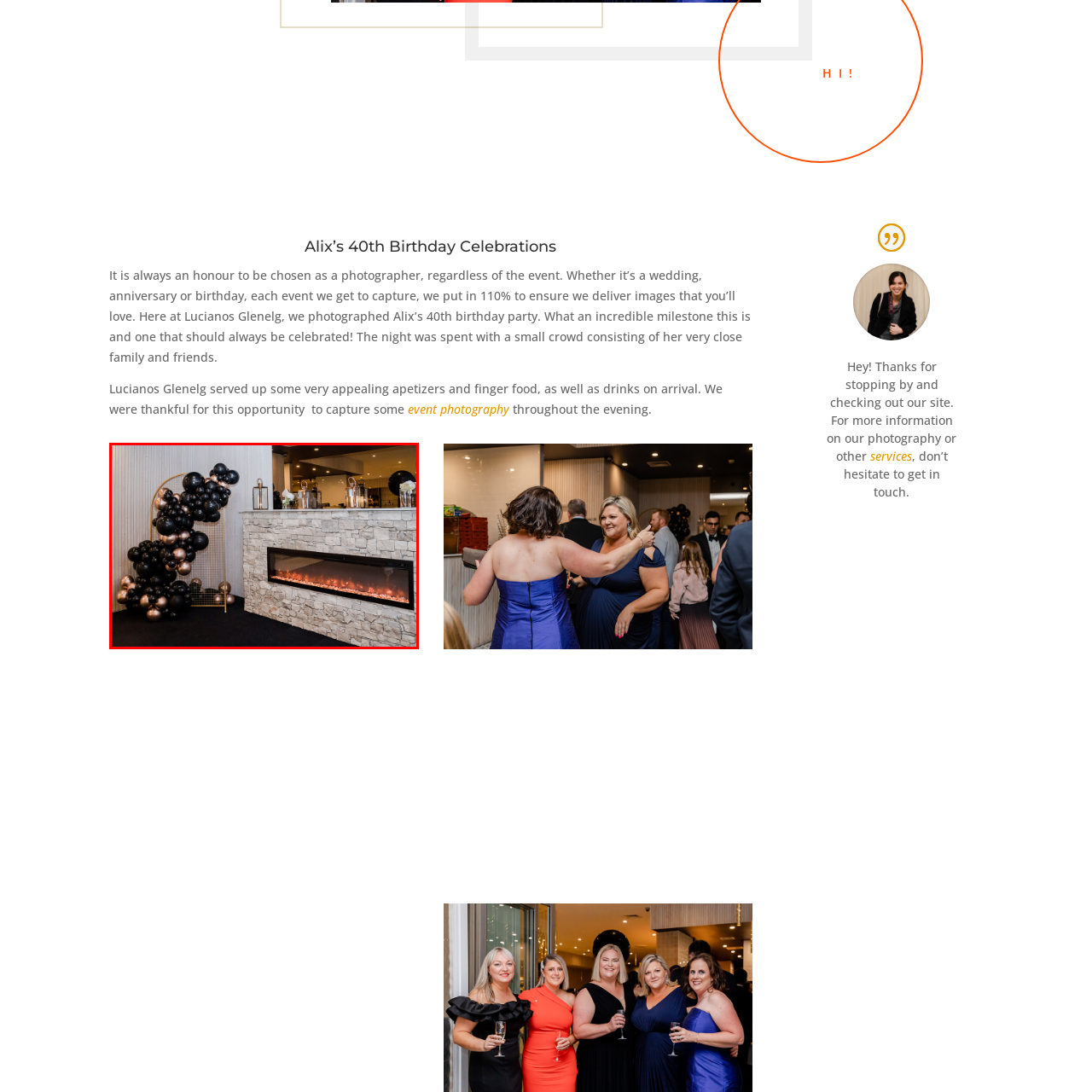Articulate a detailed description of the image enclosed by the red outline.

This image captures a beautifully arranged decorative setup at a celebration, likely marking a significant milestone such as a 40th birthday, as referenced in the surrounding context. A striking display of balloons in a mix of black and metallic gold and rose gold hues cascades artistically against a patterned wall, creating a vibrant backdrop. 

In front of this balloon arrangement, a sleek, modern stone fireplace serves as a focal point, featuring a long, narrow window showcasing a warm, flickering flame that adds an inviting glow to the scene. The overall atmosphere is sophisticated yet festive, reflecting the celebratory nature of the event. The juxtaposition of the elegant décor and the cozy warmth of the fireplace creates an inviting ambiance perfect for gathering family and friends, capturing the essence of a memorable evening.